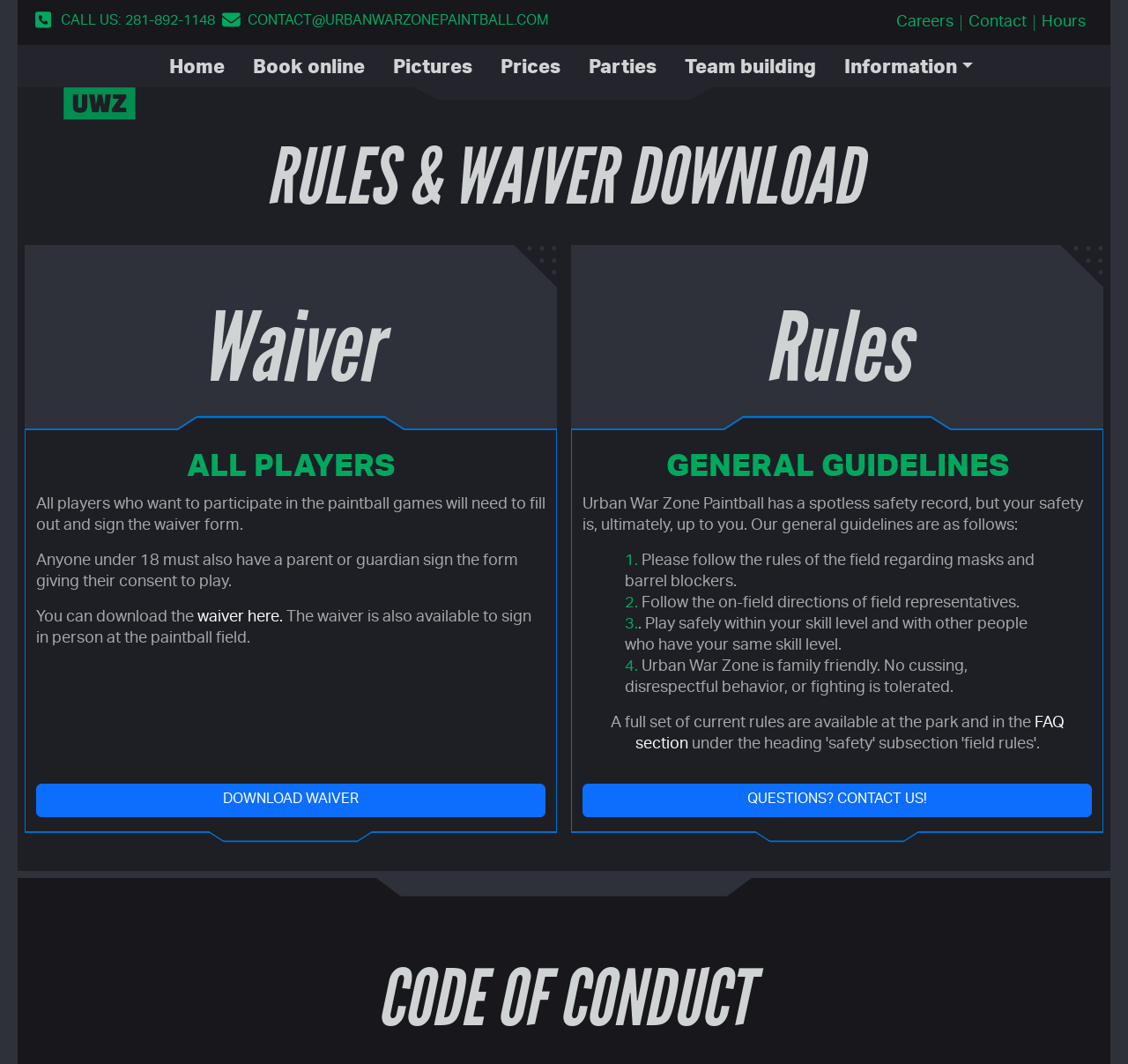Please locate the clickable area by providing the bounding box coordinates to follow this instruction: "Check the FAQ section".

[0.563, 0.673, 0.943, 0.708]